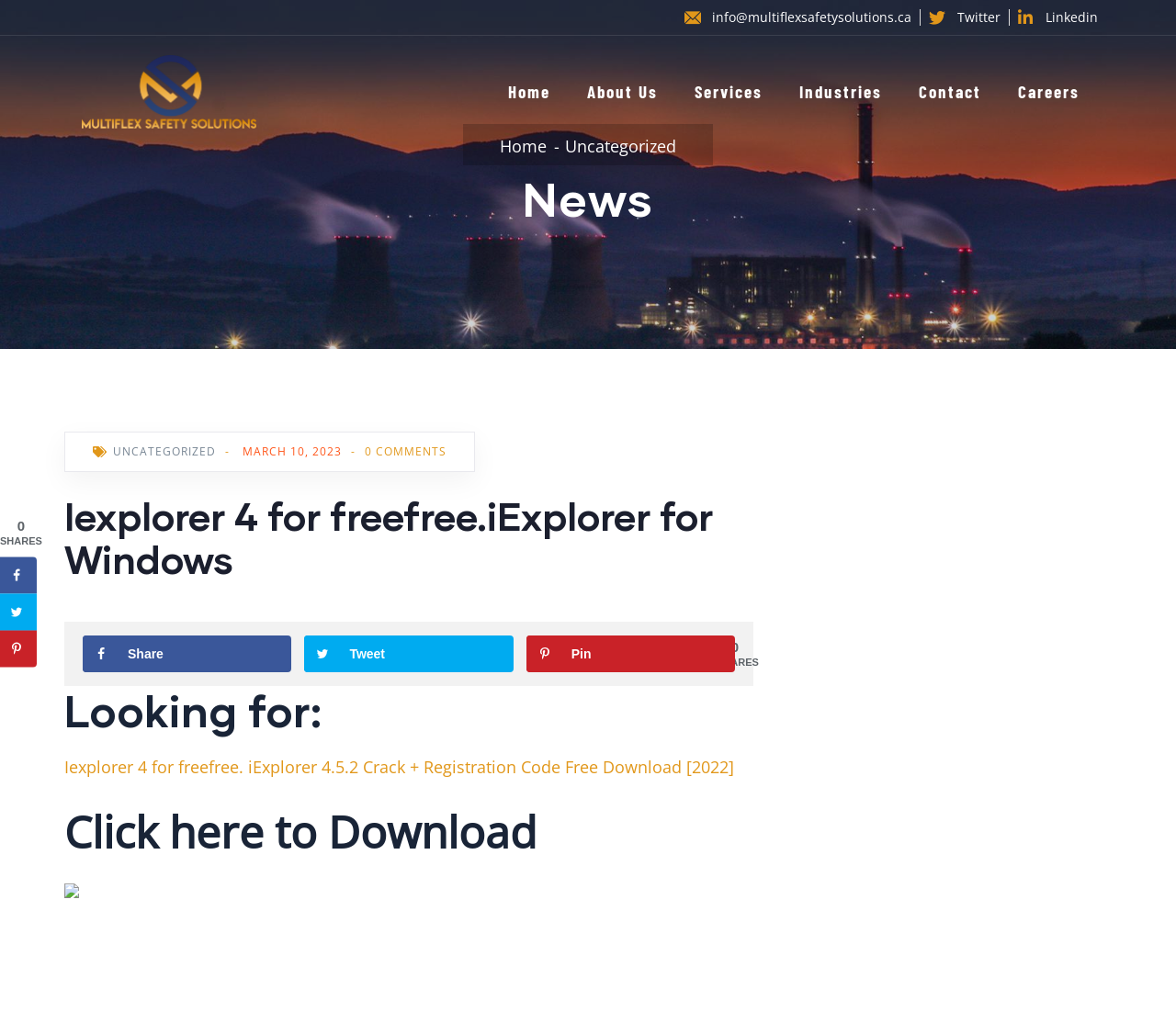Determine the bounding box coordinates of the element's region needed to click to follow the instruction: "Click on the 'About Us' link". Provide these coordinates as four float numbers between 0 and 1, formatted as [left, top, right, bottom].

[0.484, 0.056, 0.575, 0.126]